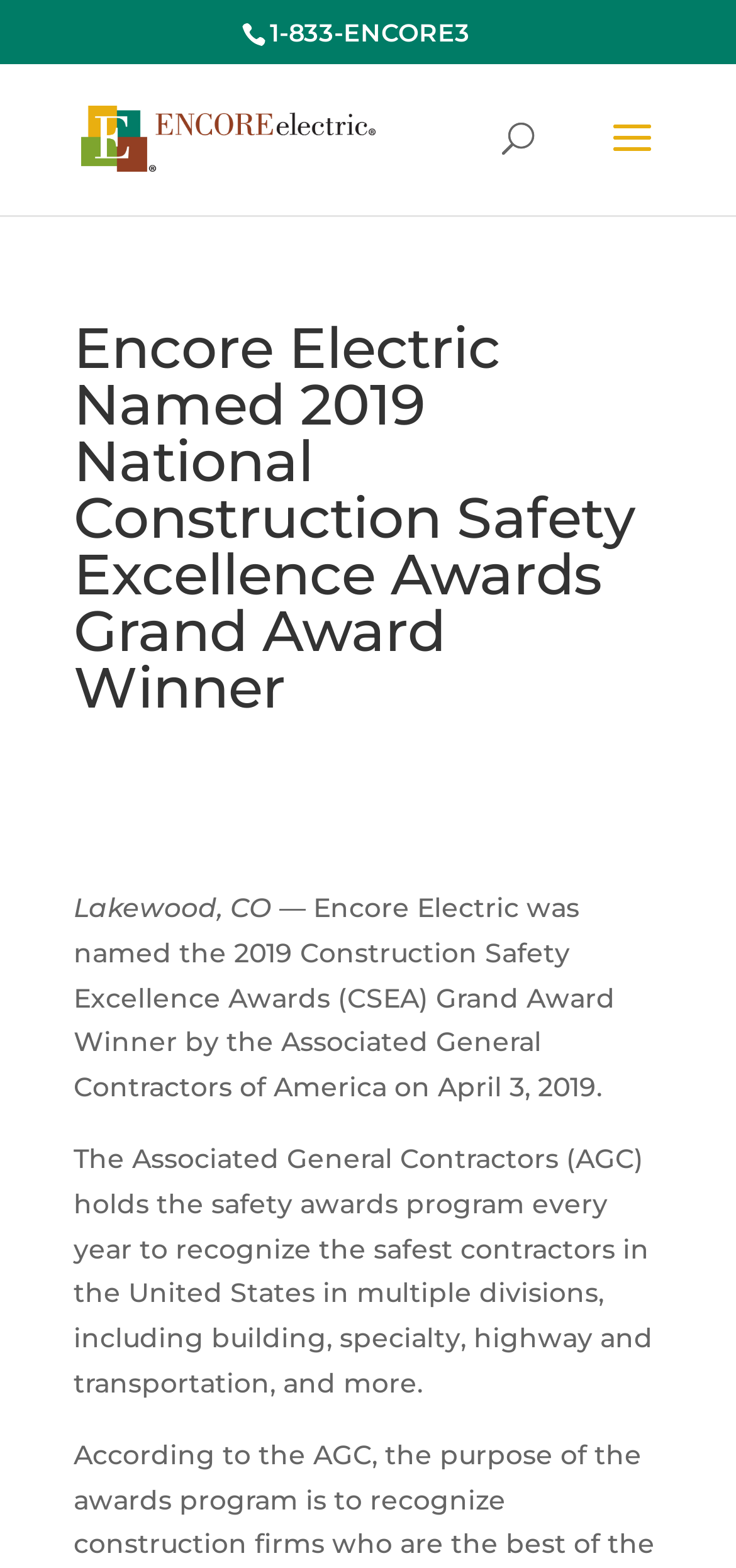Identify and extract the main heading of the webpage.

Encore Electric Named 2019 National Construction Safety Excellence Awards Grand Award Winner